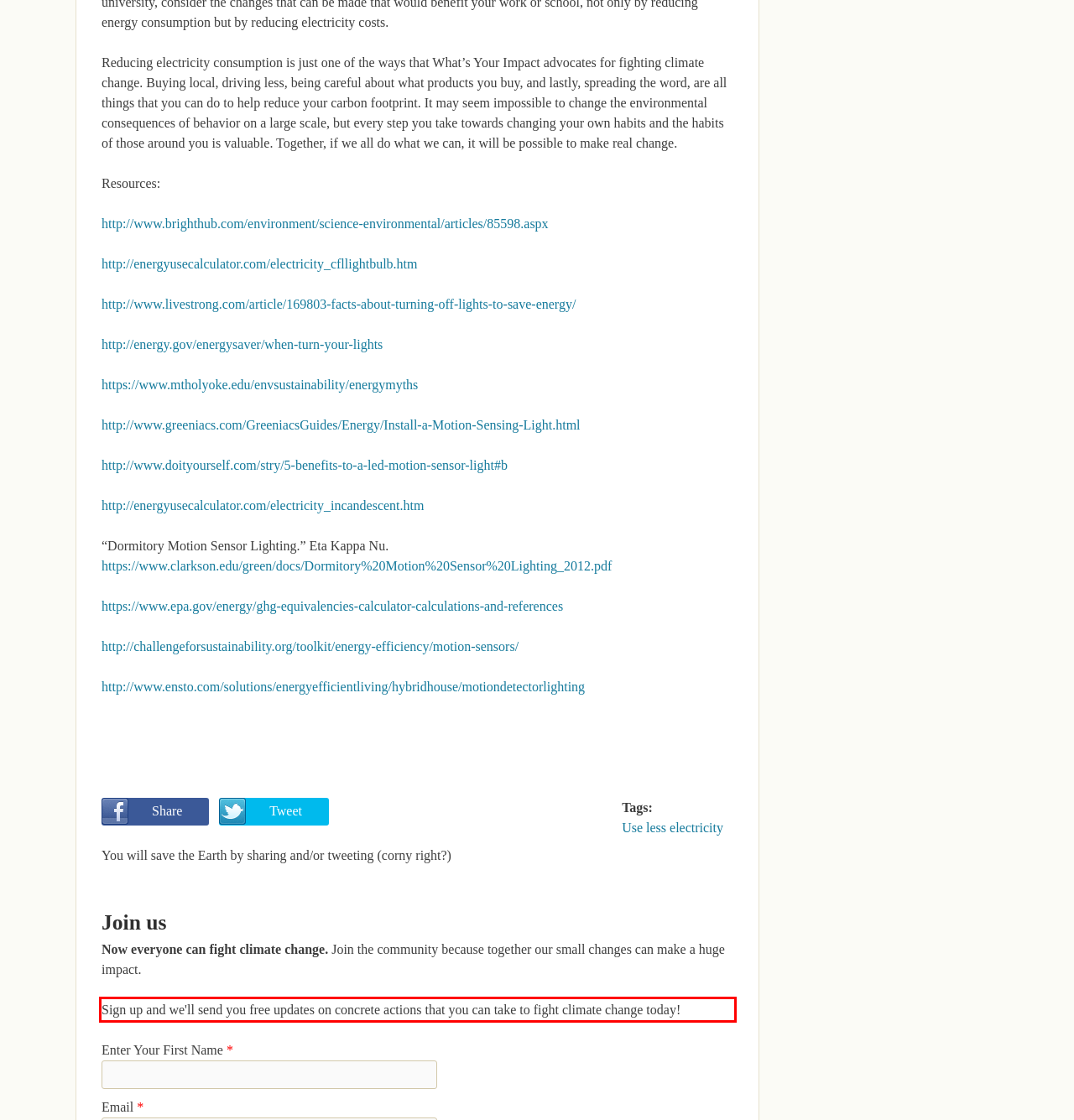Examine the webpage screenshot, find the red bounding box, and extract the text content within this marked area.

Sign up and we'll send you free updates on concrete actions that you can take to fight climate change today!